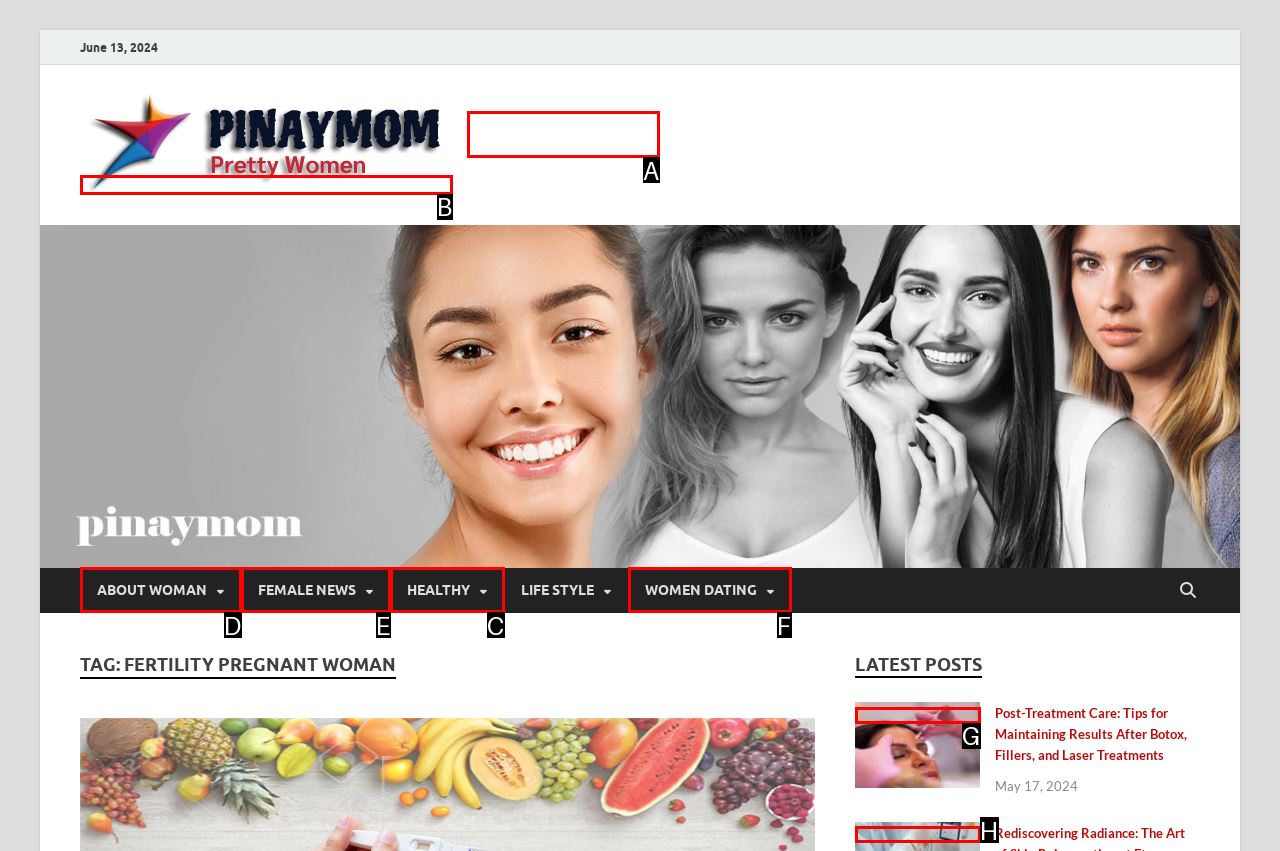From the options shown in the screenshot, tell me which lettered element I need to click to complete the task: explore HEALTHY section.

C